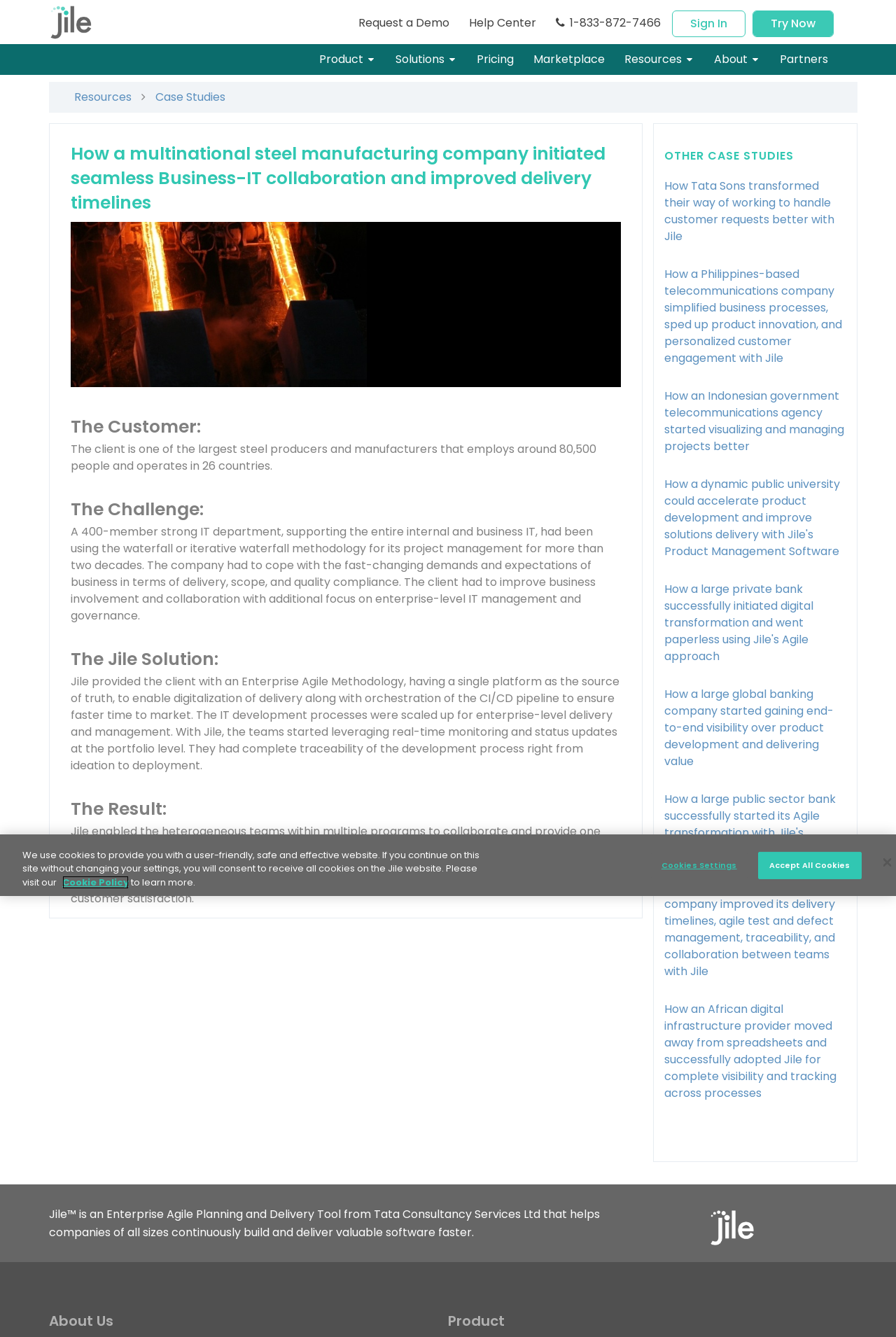Please provide the bounding box coordinates for the UI element as described: "Try Now". The coordinates must be four floats between 0 and 1, represented as [left, top, right, bottom].

[0.84, 0.008, 0.93, 0.028]